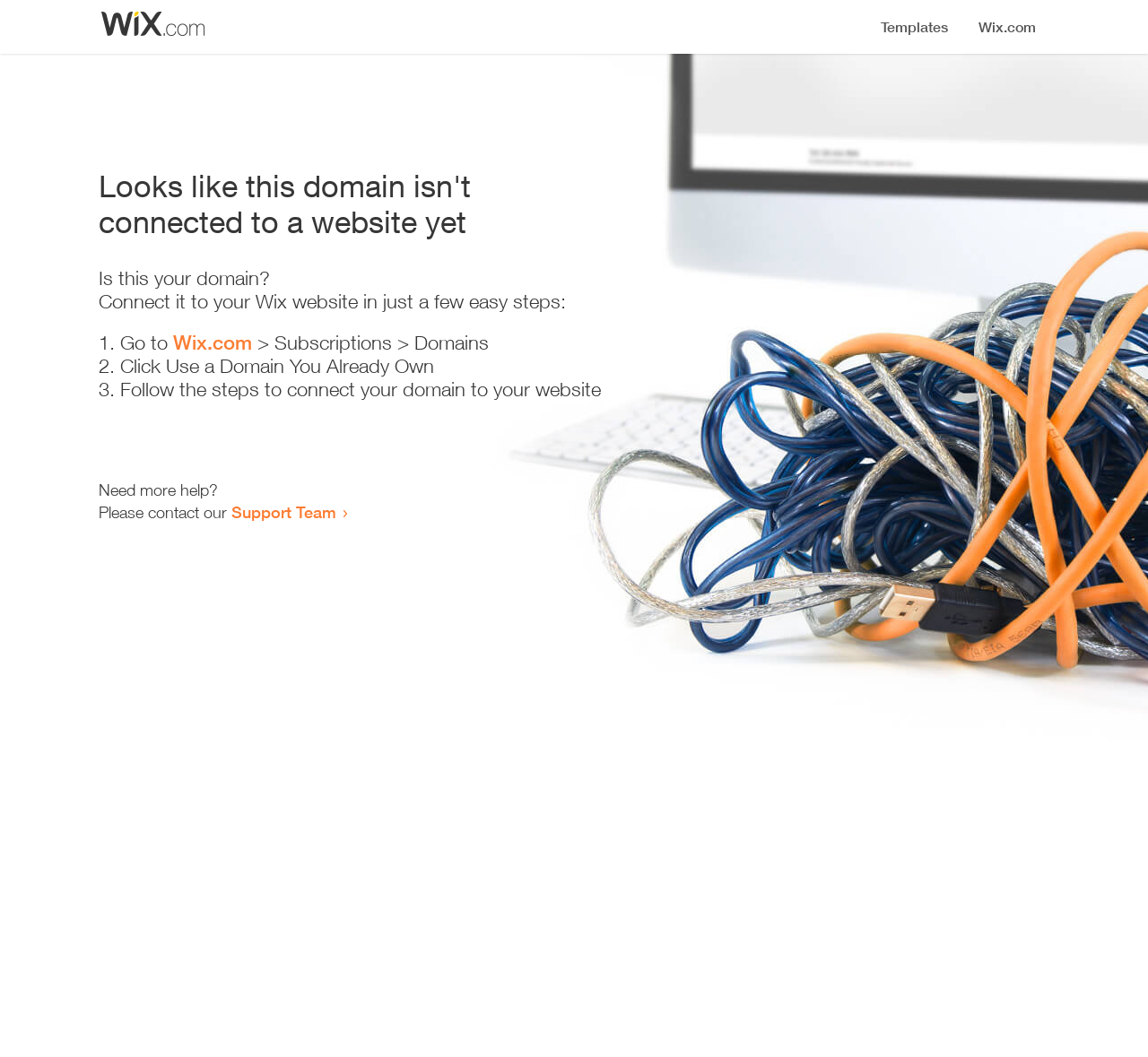Extract the bounding box coordinates for the UI element described by the text: "Wix.com". The coordinates should be in the form of [left, top, right, bottom] with values between 0 and 1.

[0.151, 0.313, 0.22, 0.335]